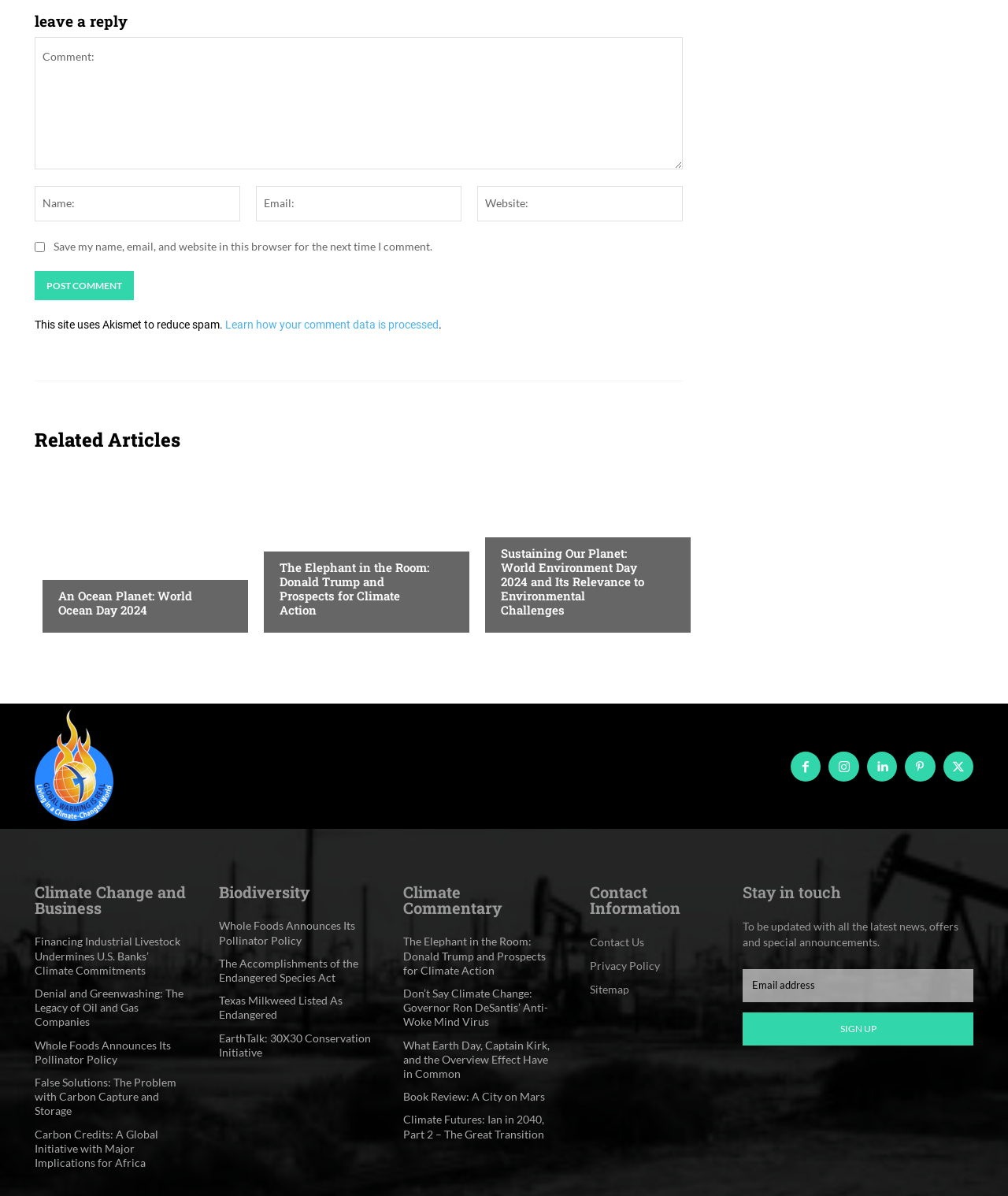Show the bounding box coordinates of the region that should be clicked to follow the instruction: "post a comment."

[0.034, 0.227, 0.133, 0.251]